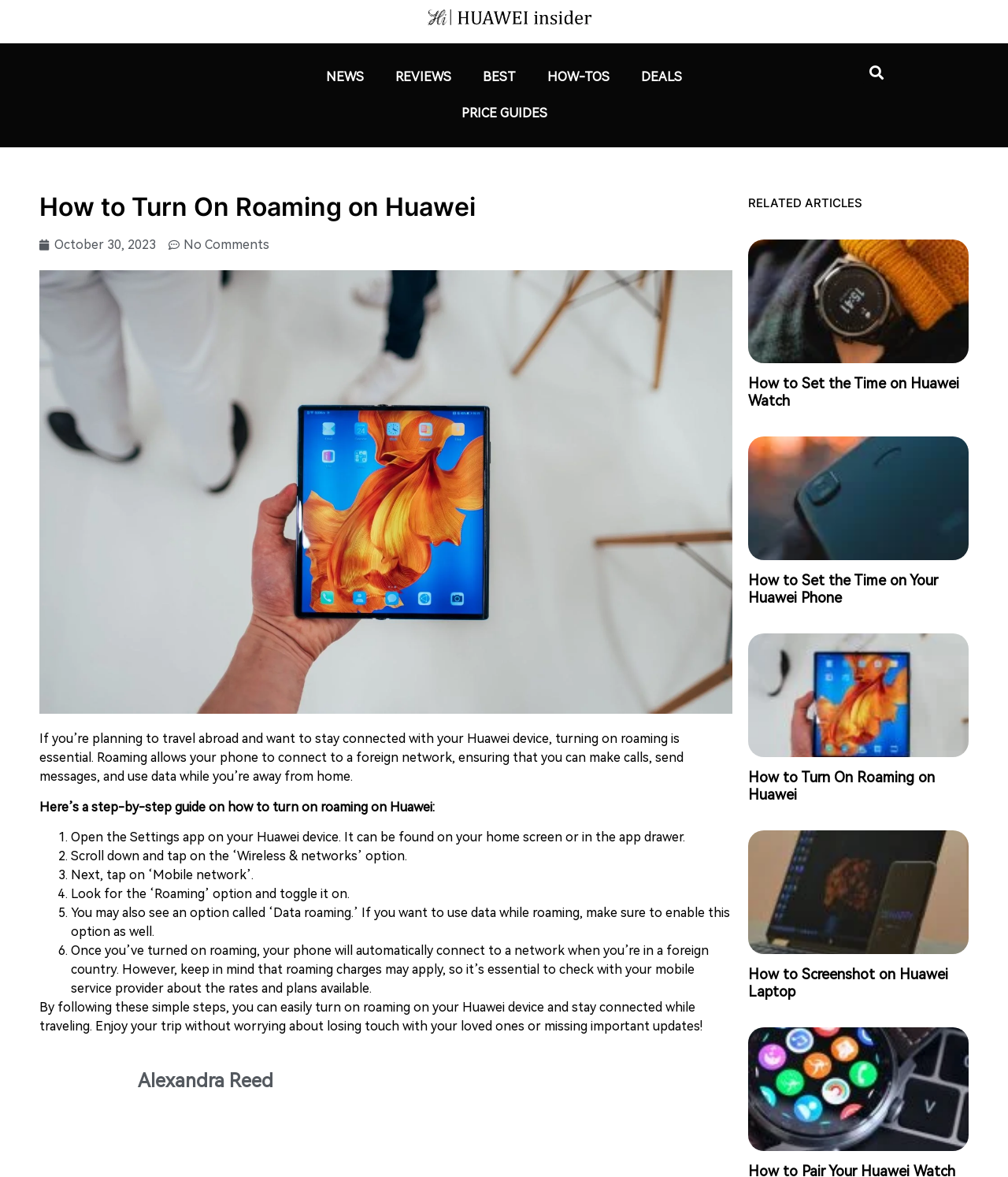Identify the bounding box coordinates of the area you need to click to perform the following instruction: "Read the article about How to Set the Time on Huawei Watch".

[0.742, 0.204, 0.961, 0.309]